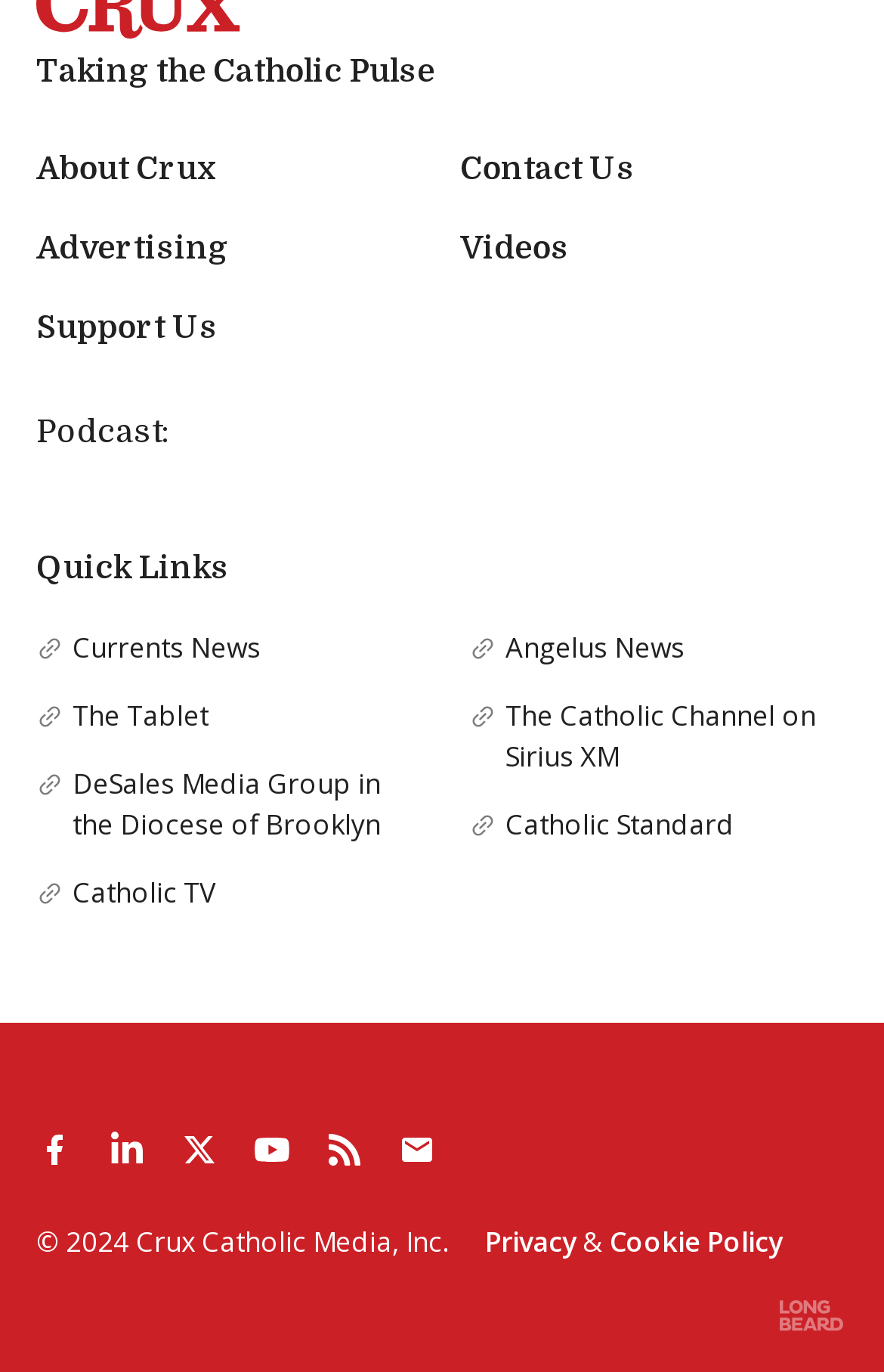Please mark the bounding box coordinates of the area that should be clicked to carry out the instruction: "Check Currents News".

[0.041, 0.458, 0.469, 0.488]